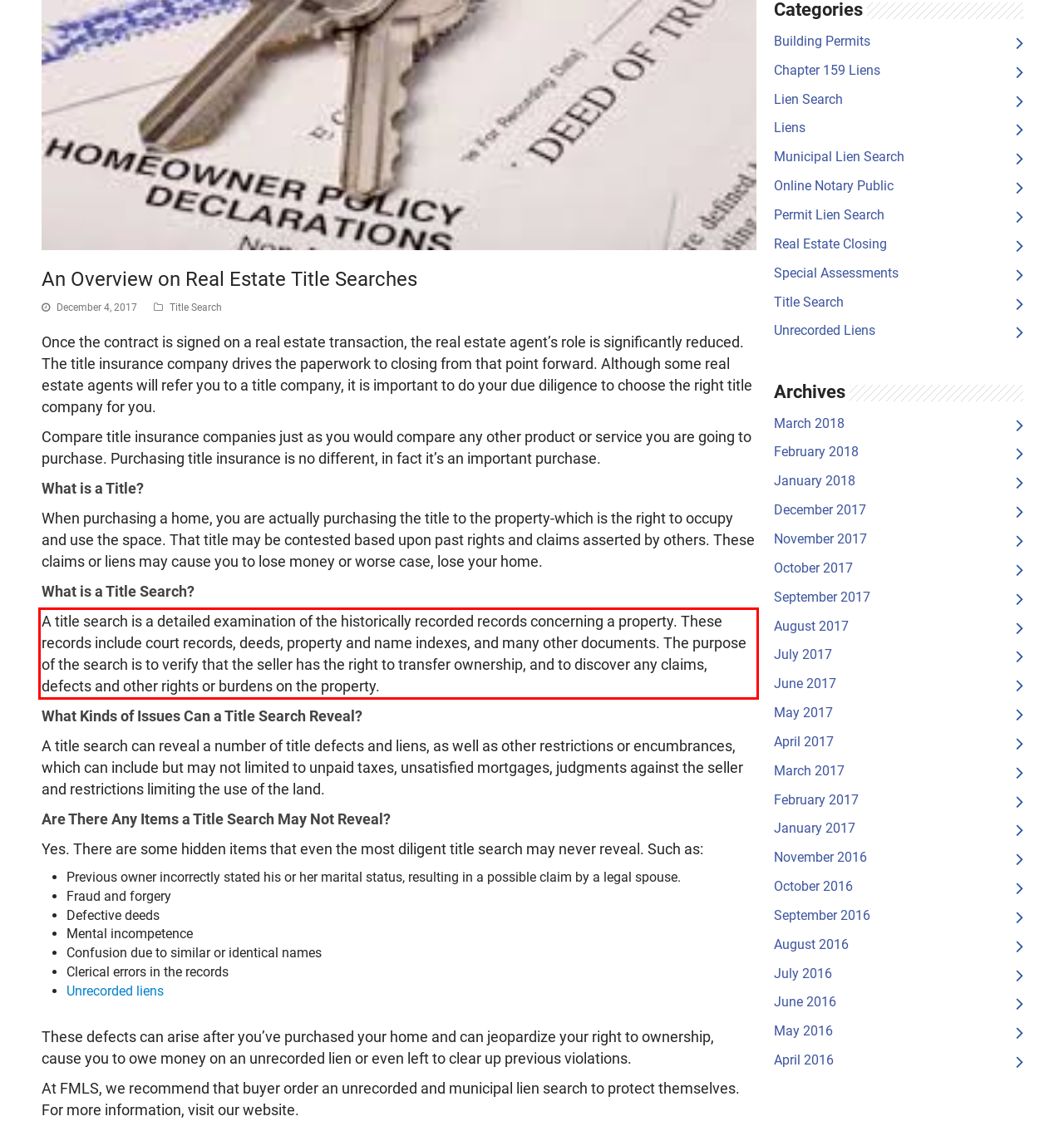You are provided with a screenshot of a webpage that includes a red bounding box. Extract and generate the text content found within the red bounding box.

A title search is a detailed examination of the historically recorded records concerning a property. These records include court records, deeds, property and name indexes, and many other documents. The purpose of the search is to verify that the seller has the right to transfer ownership, and to discover any claims, defects and other rights or burdens on the property.